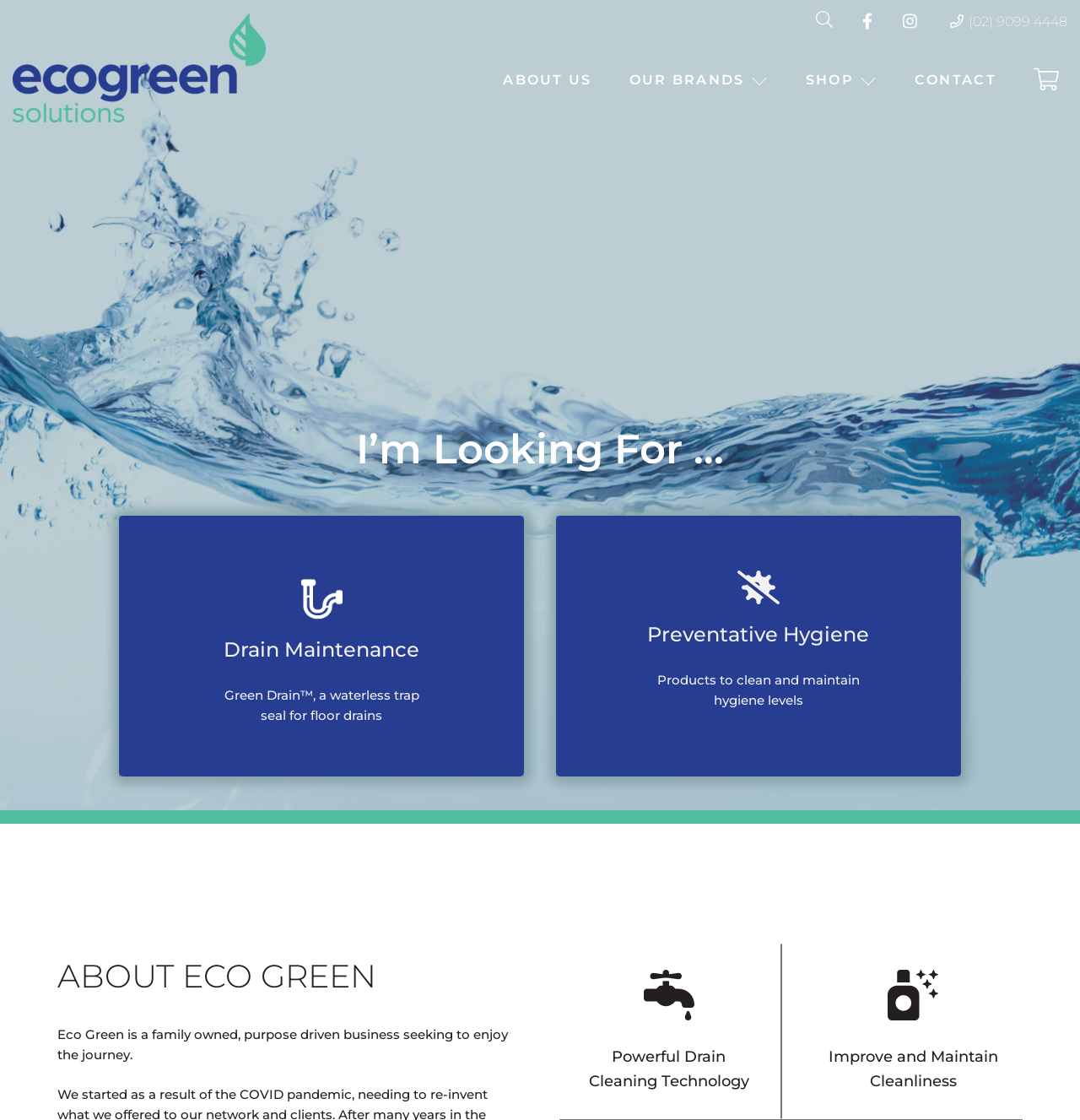Please find the bounding box coordinates of the element that must be clicked to perform the given instruction: "Check out the SHOP". The coordinates should be four float numbers from 0 to 1, i.e., [left, top, right, bottom].

[0.738, 0.053, 0.82, 0.089]